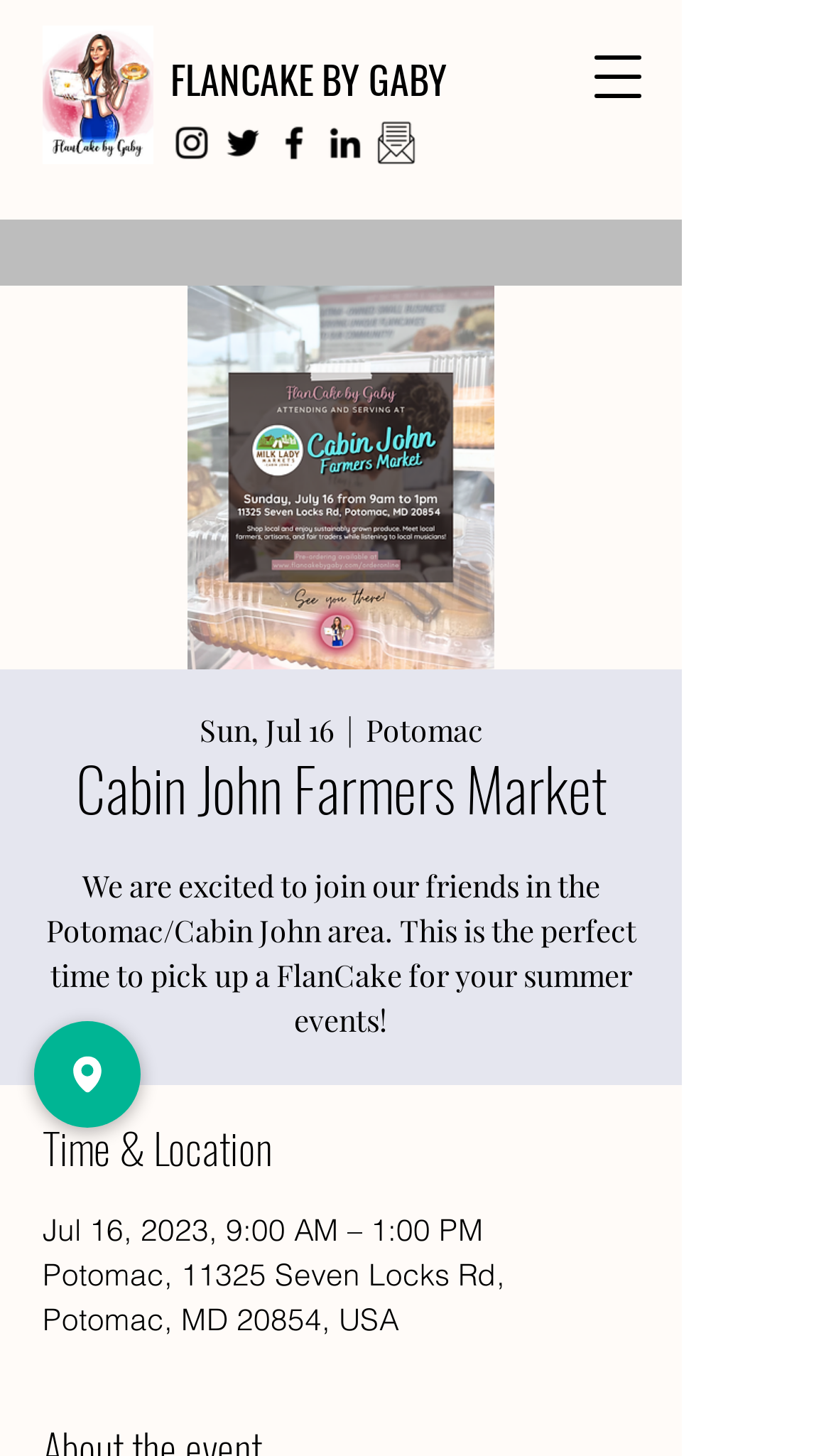Use a single word or phrase to answer the question:
What social media platforms are available?

Instagram, Twitter, Facebook, LinkedIn